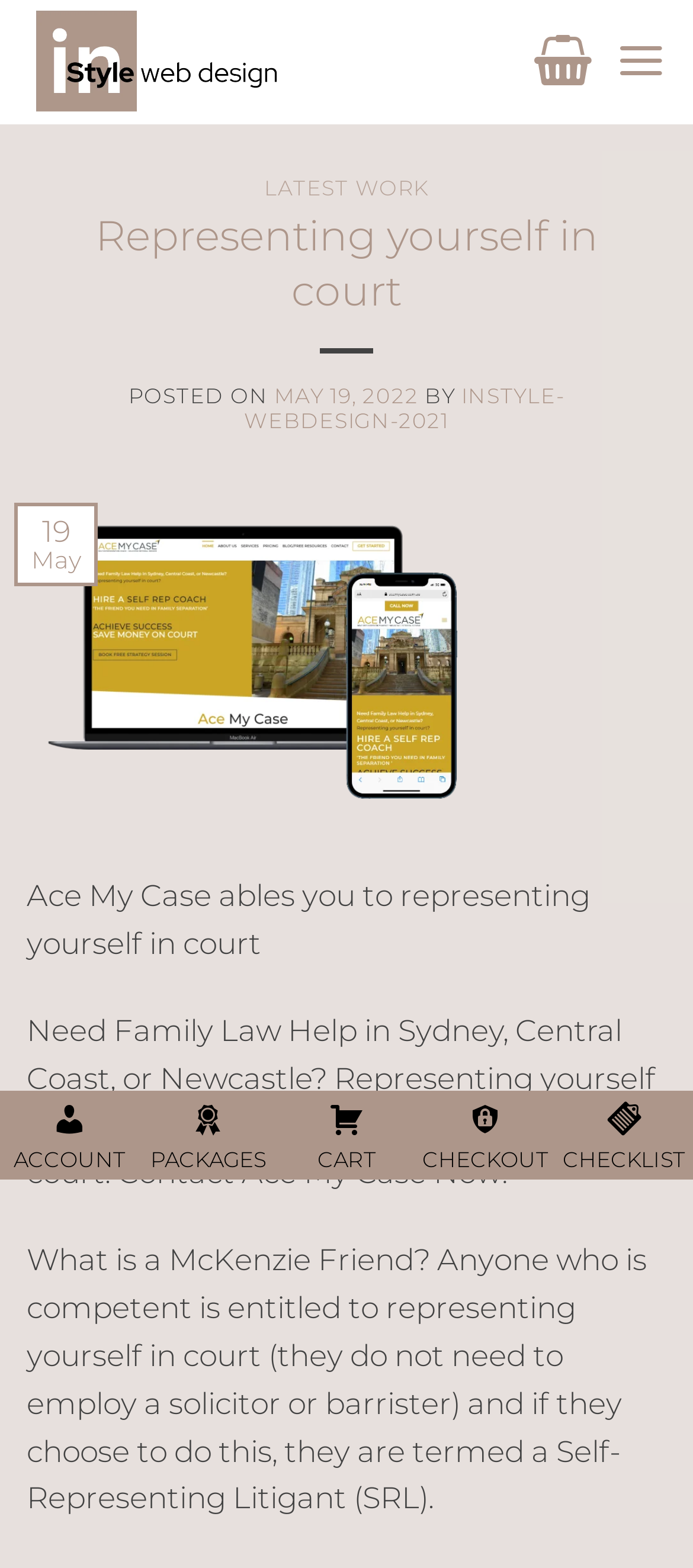Based on the image, please elaborate on the answer to the following question:
What is the date of the latest article?

The webpage displays the date 'MAY 19, 2022' next to the 'POSTED ON' text, indicating the date of the latest article.